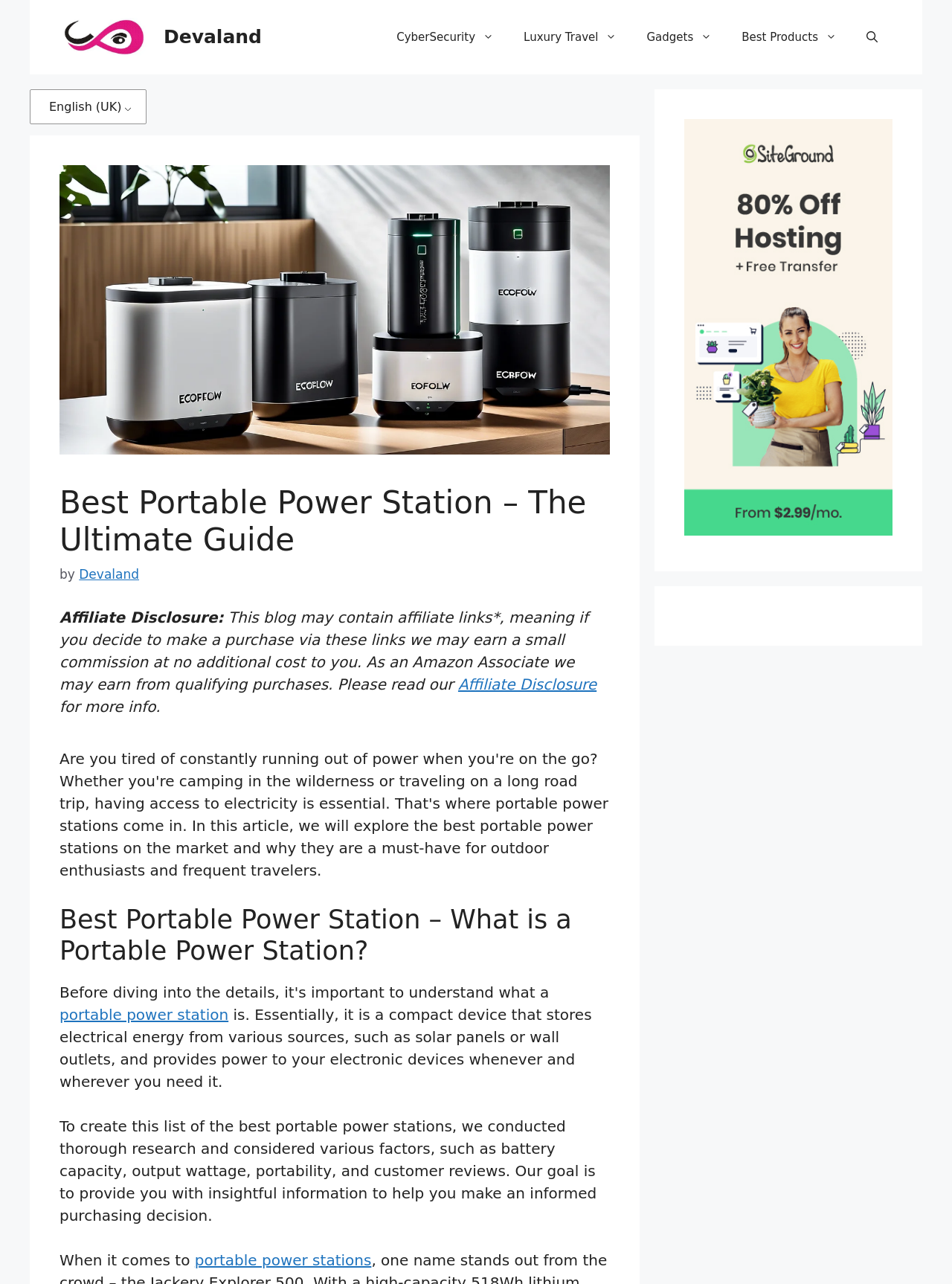What factors were considered in creating the list of best portable power stations?
Please provide a single word or phrase based on the screenshot.

Battery capacity, output wattage, portability, customer reviews